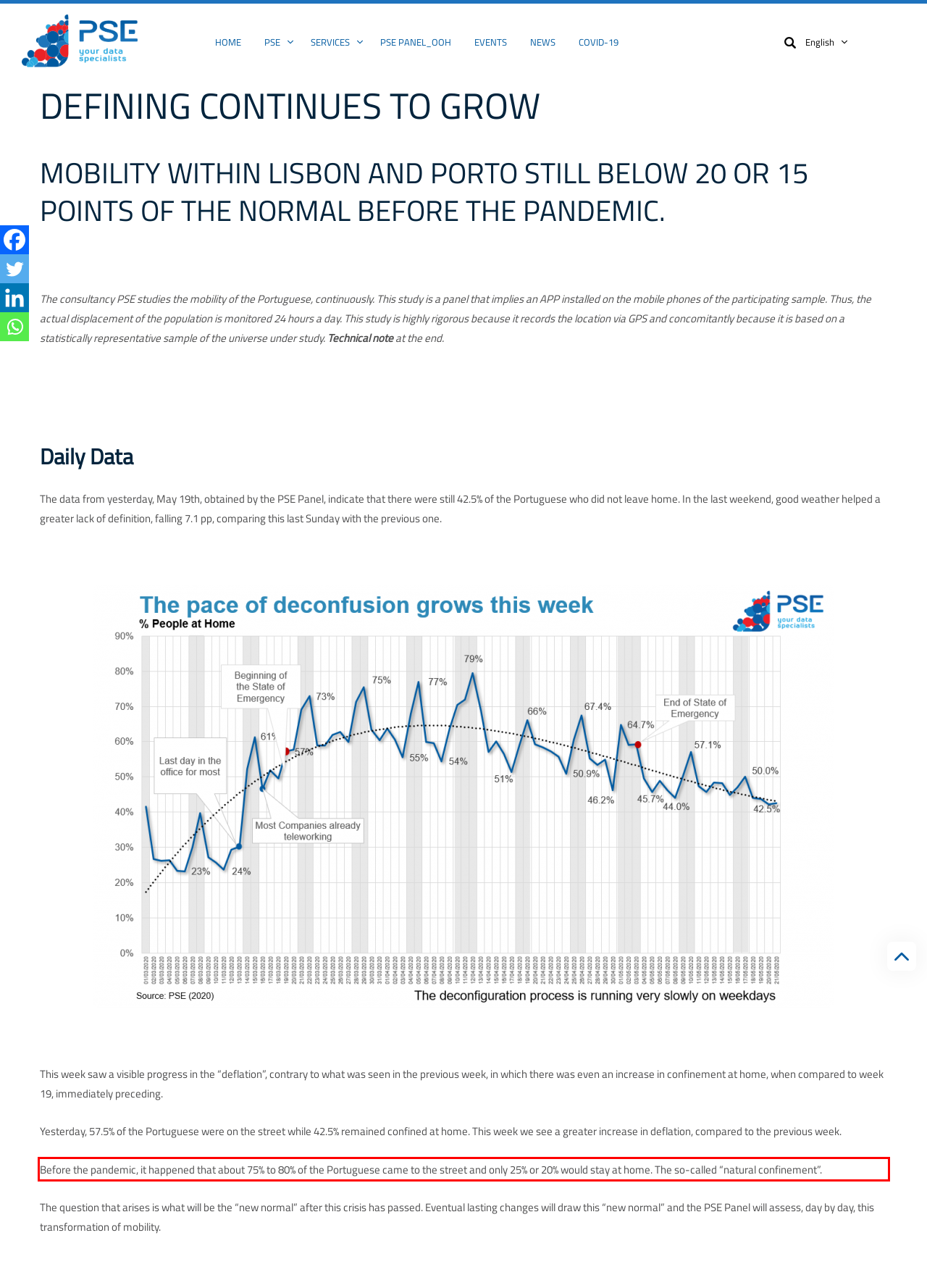Analyze the screenshot of the webpage and extract the text from the UI element that is inside the red bounding box.

Before the pandemic, it happened that about 75% to 80% of the Portuguese came to the street and only 25% or 20% would stay at home. The so-called “natural confinement”.